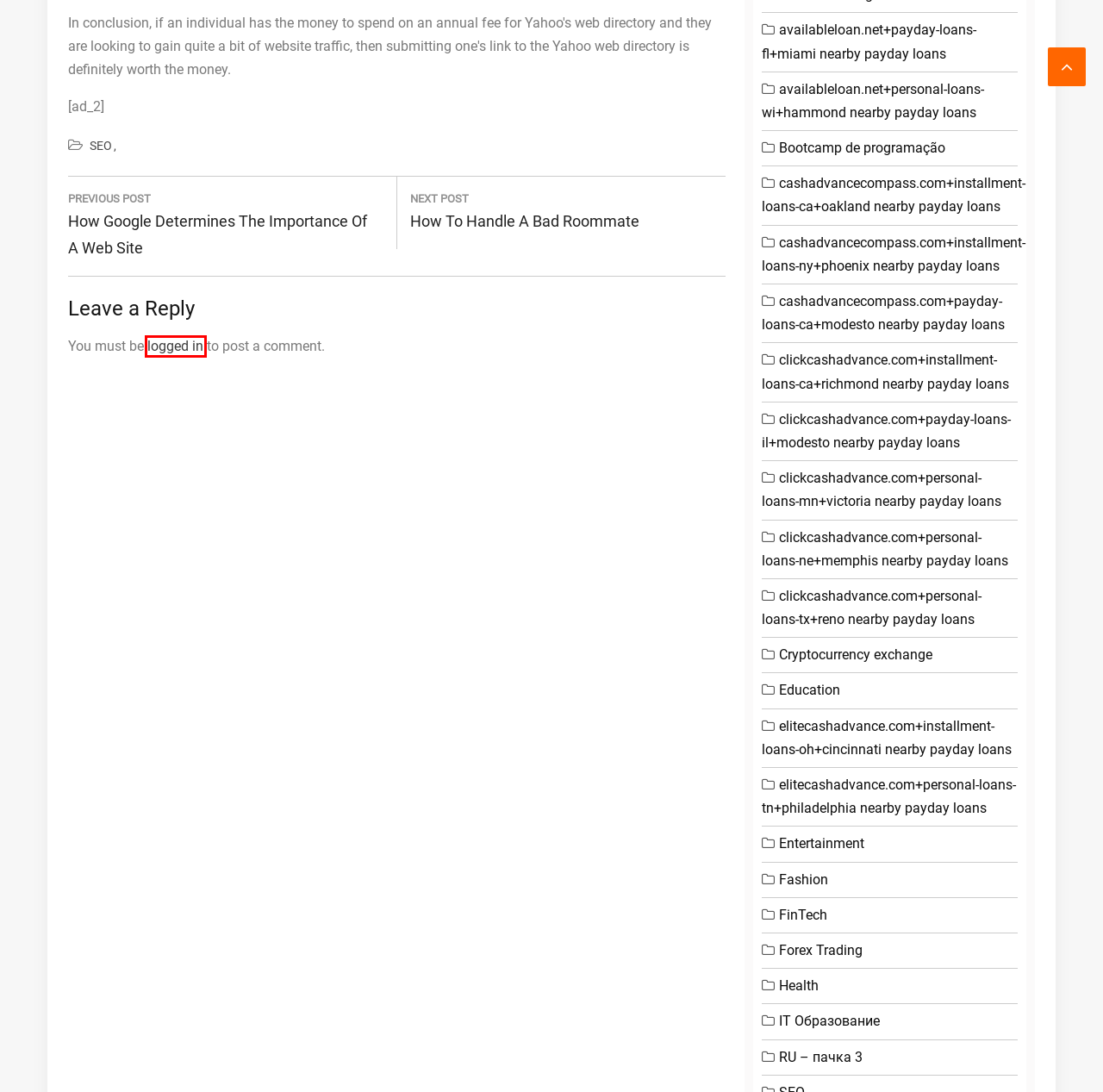You are given a screenshot depicting a webpage with a red bounding box around a UI element. Select the description that best corresponds to the new webpage after clicking the selected element. Here are the choices:
A. availableloan.net+personal-loans-wi+hammond nearby payday loans – <SITE_TITLE>
B. FinTech – <SITE_TITLE>
C. How To Handle A Bad Roommate – <SITE_TITLE>
D. Log In ‹ <SITE_TITLE> — WordPress
E. clickcashadvance.com+payday-loans-il+modesto nearby payday loans – <SITE_TITLE>
F. cashadvancecompass.com+payday-loans-ca+modesto nearby payday loans – <SITE_TITLE>
G. cashadvancecompass.com+installment-loans-ny+phoenix nearby payday loans – <SITE_TITLE>
H. How Google Determines the Importance of a Web Site – <SITE_TITLE>

D